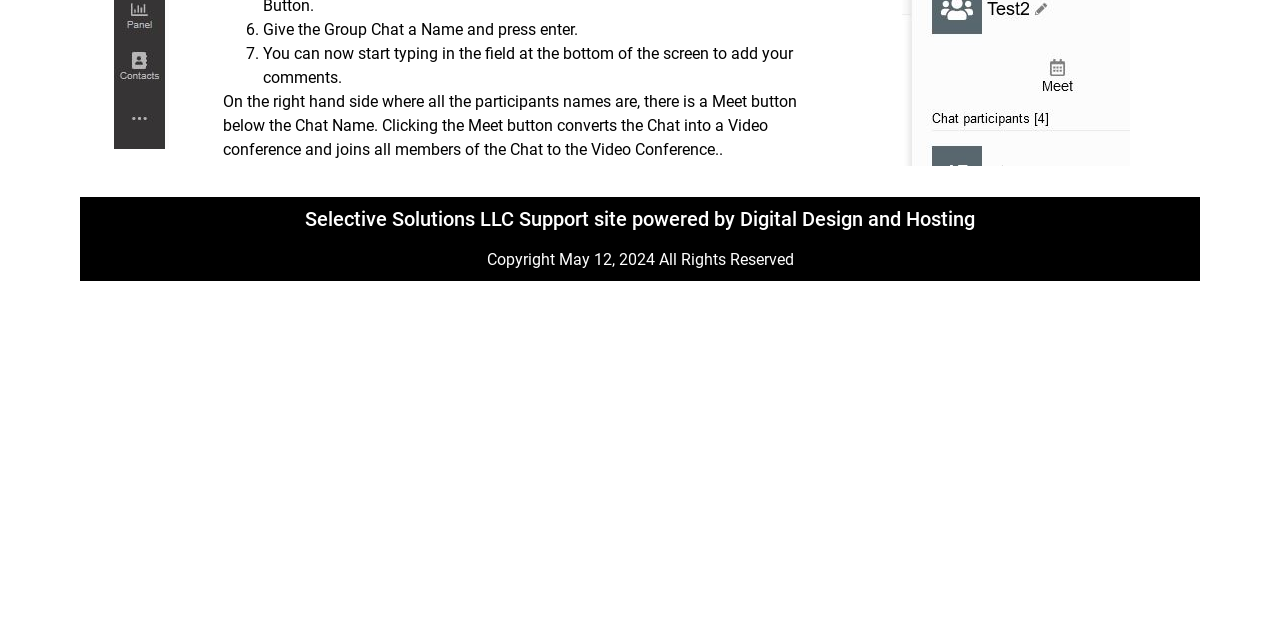Locate the UI element described by Digital Design and Hosting and provide its bounding box coordinates. Use the format (top-left x, top-left y, bottom-right x, bottom-right y) with all values as floating point numbers between 0 and 1.

[0.574, 0.323, 0.762, 0.361]